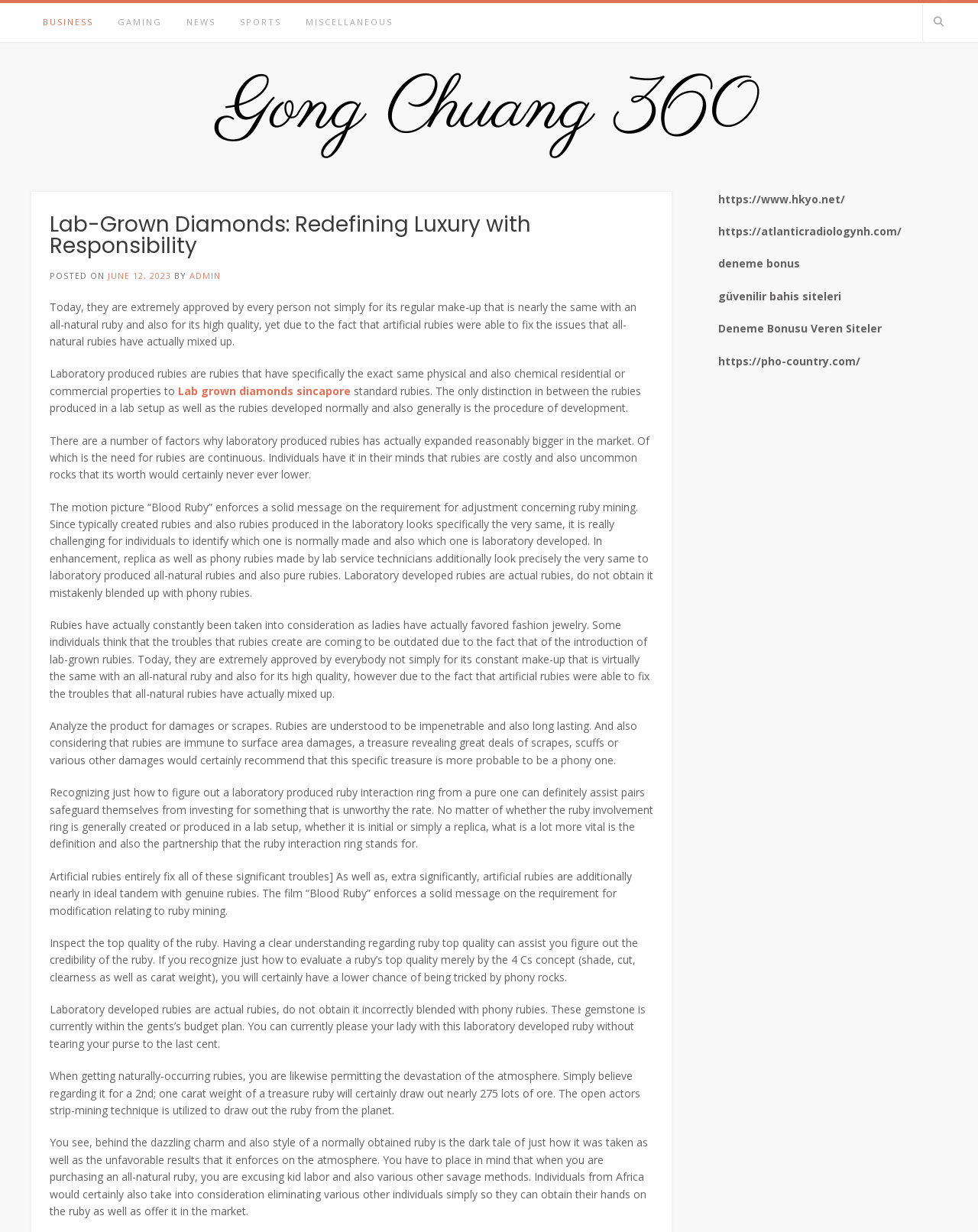Please determine the bounding box coordinates of the element to click in order to execute the following instruction: "Click on NEWS". The coordinates should be four float numbers between 0 and 1, specified as [left, top, right, bottom].

[0.178, 0.002, 0.233, 0.034]